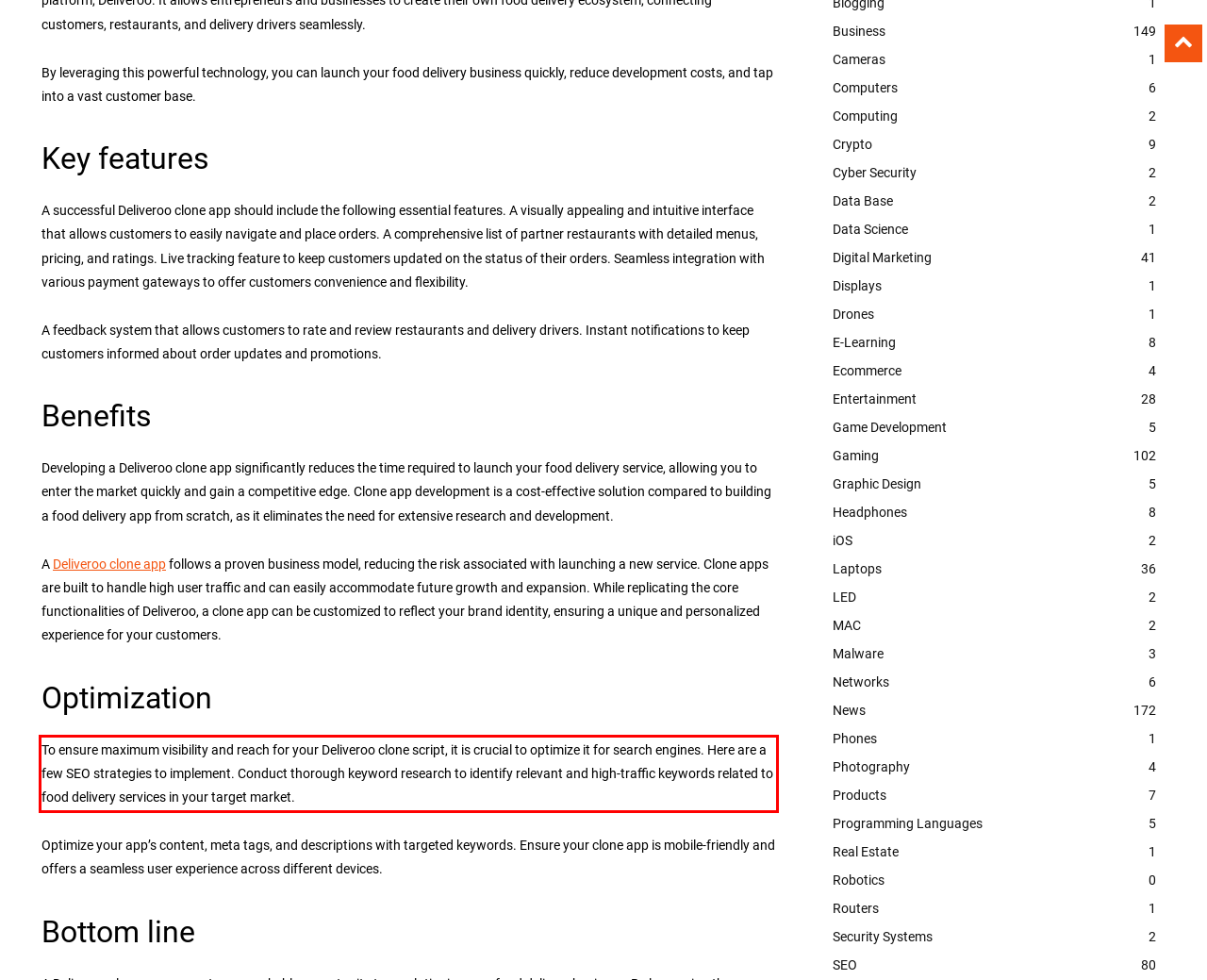Using the provided screenshot, read and generate the text content within the red-bordered area.

To ensure maximum visibility and reach for your Deliveroo clone script, it is crucial to optimize it for search engines. Here are a few SEO strategies to implement. Conduct thorough keyword research to identify relevant and high-traffic keywords related to food delivery services in your target market.